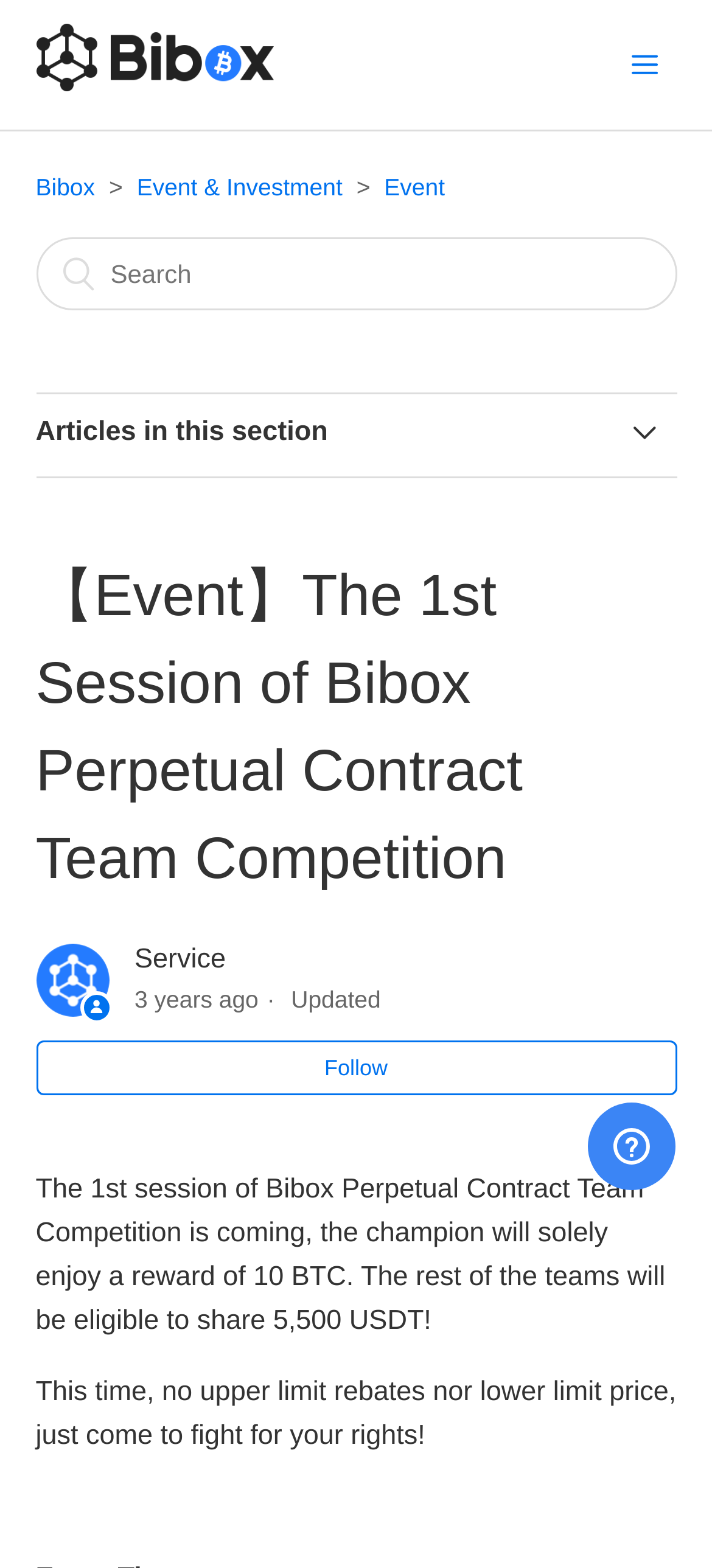Present a detailed account of what is displayed on the webpage.

The webpage appears to be an event page for the 1st session of Bibox Perpetual Contract Team Competition. At the top, there is a navigation menu with links to "Bibox", "Event & Investment", and "Event". Below the navigation menu, there is a search bar that spans almost the entire width of the page.

On the left side of the page, there is a section titled "Articles in this section" with a dropdown arrow. Below this section, there are multiple links to different articles, each with a title that starts with a number (e.g., "[59th] Popular Tokens Trading Competition, Share 30,000 USDT Rewards").

The main content of the page is an event announcement, which is divided into several sections. At the top, there is a heading that reads "【Event】The 1st Session of Bibox Perpetual Contract Team Competition". Below this heading, there is an image of an avatar, followed by a section with the title "Service" and a timestamp that reads "2020-12-25 07:38" (or "3 years ago").

The main event description is divided into three paragraphs. The first paragraph announces the competition and the reward for the champion. The second paragraph encourages participants to join the competition. The third paragraph is a blank line.

On the right side of the page, there is a button that reads "Follow". At the bottom of the page, there is an iframe that opens a widget with more information.

There are a total of 7 links to different articles, 1 search bar, 1 navigation menu with 3 links, 1 image of an avatar, 1 button, and 1 iframe on the page.